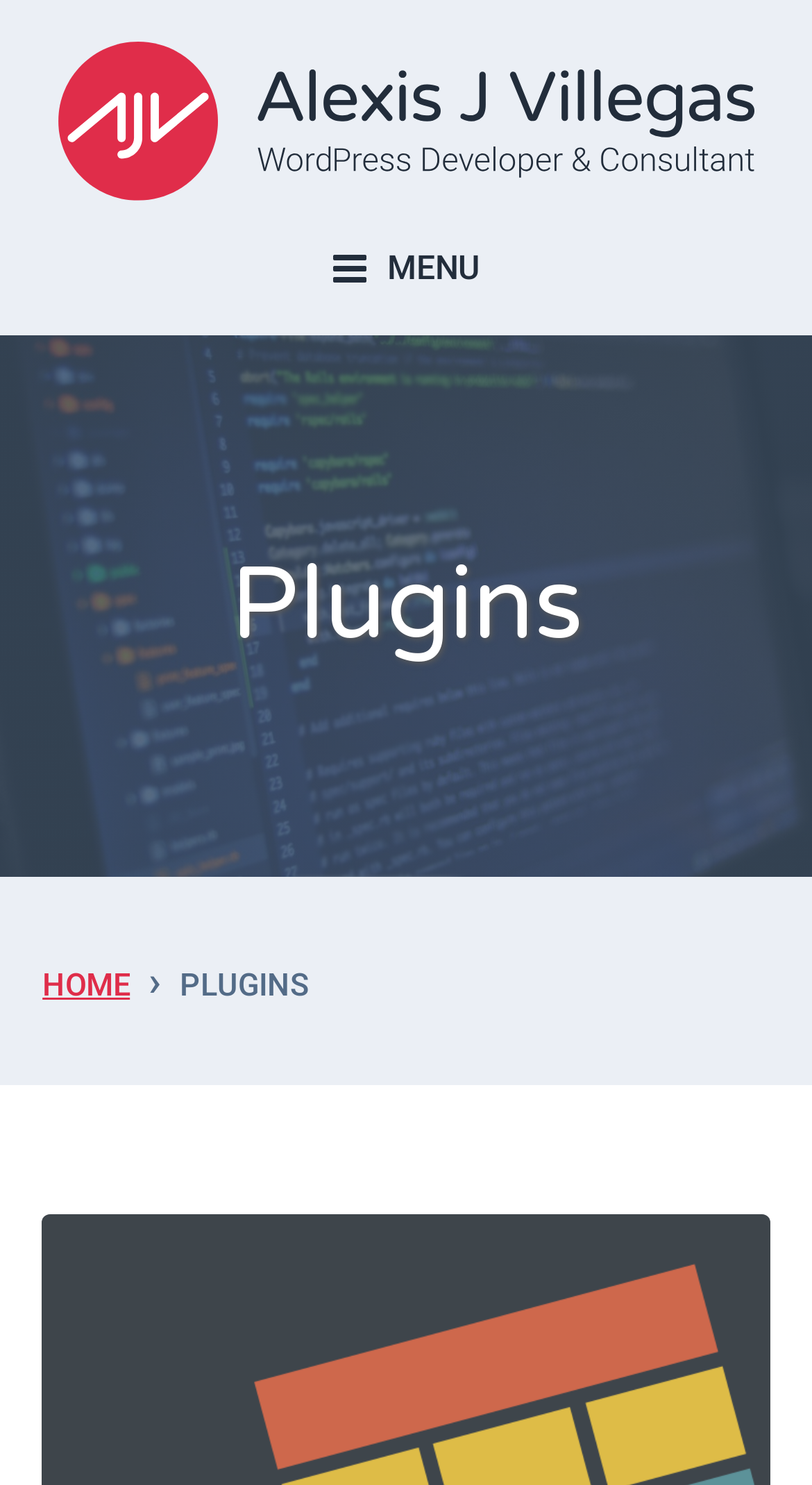What is the profession of the person mentioned?
Answer the question with detailed information derived from the image.

I inferred this answer by looking at the StaticText element 'WordPress Developer & Consultant' which is located below the 'AJV Web Consulting' image and link, suggesting that it is a description of the person or entity behind the website.